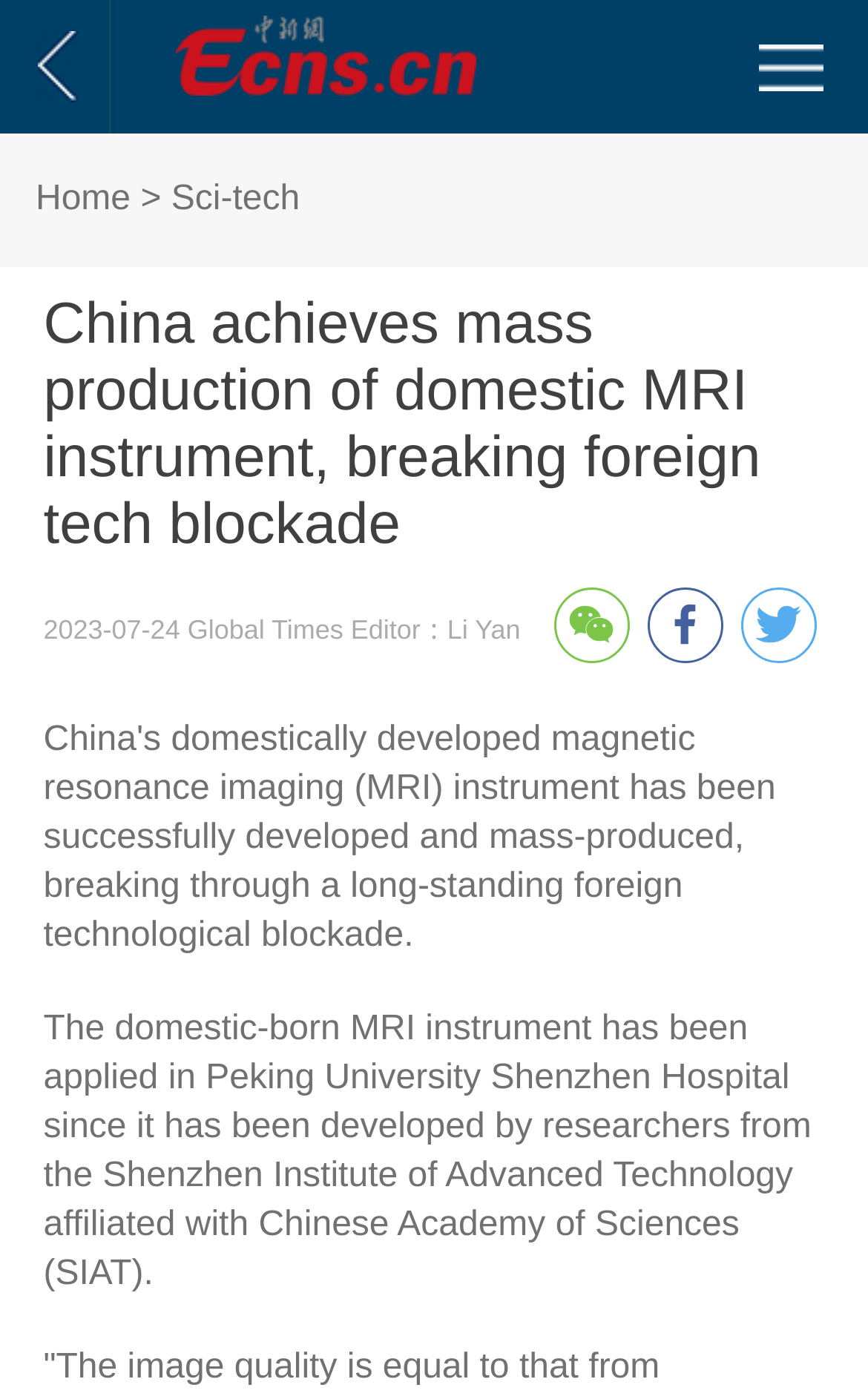Craft a detailed narrative of the webpage's structure and content.

The webpage appears to be a news article about China achieving mass production of a domestic MRI instrument, breaking a foreign technology blockade. 

At the top left of the page, there is a link, followed by a small image and another link to the right of the image. Below these elements, there is a horizontal navigation bar with a "Home" link and a "Sci-tech" category label. 

The main headline of the article, "China achieves mass production of domestic MRI instrument, breaking foreign tech blockade", is prominently displayed in the middle of the page. 

Below the headline, there is a publication information section, which includes the date "2023-07-24" and the source "Global Times", as well as the editor's name, "Li Yan". 

To the right of the publication information, there are three social media sharing links, represented by icons. 

The main content of the article is a paragraph of text that describes the application of the domestic-born MRI instrument in Peking University Shenzhen Hospital, developed by researchers from the Shenzhen Institute of Advanced Technology affiliated with Chinese Academy of Sciences (SIAT). This text is located at the bottom of the page.